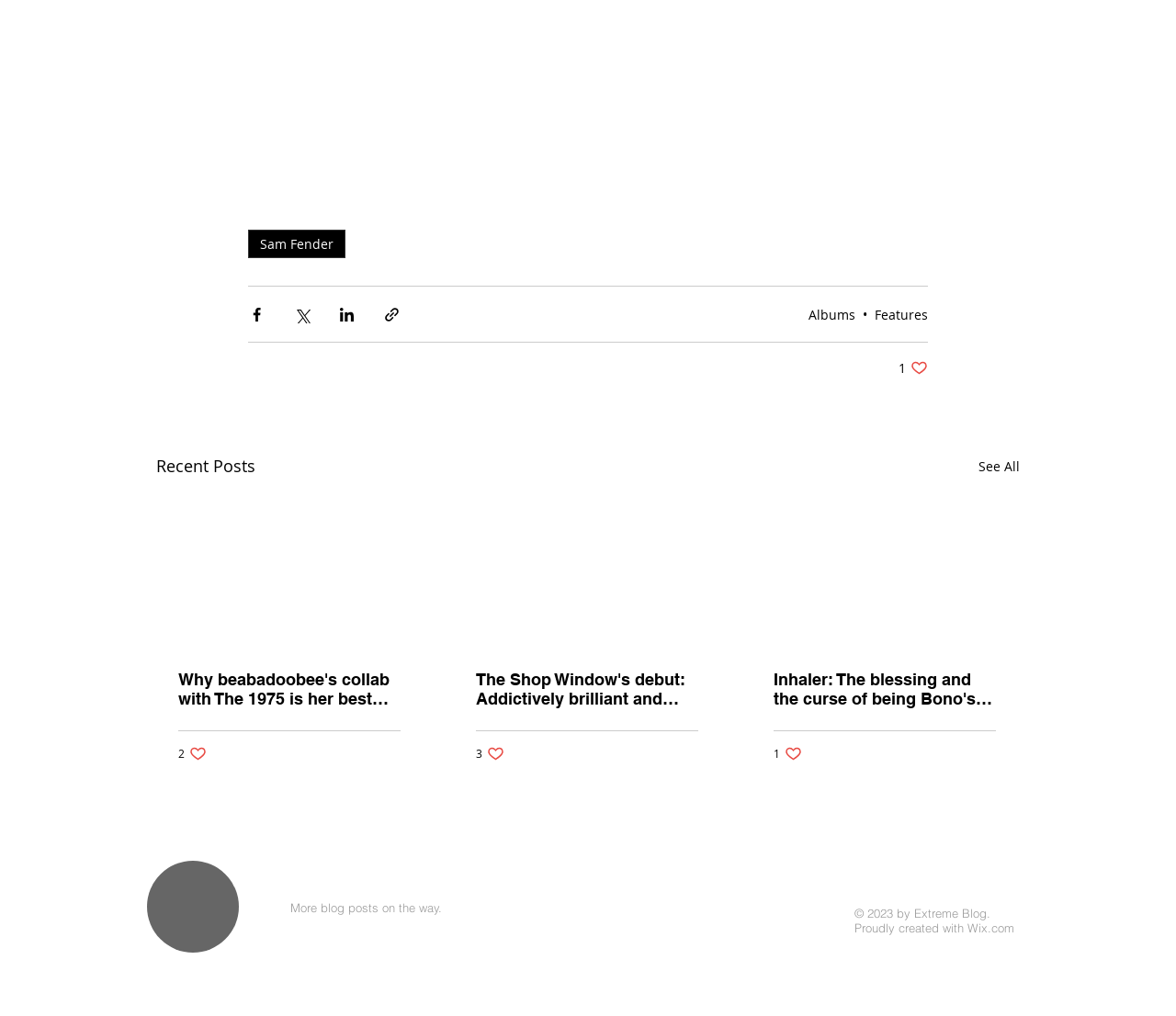Can you provide the bounding box coordinates for the element that should be clicked to implement the instruction: "Read the article about beabadoobee's collab with The 1975"?

[0.152, 0.66, 0.341, 0.698]